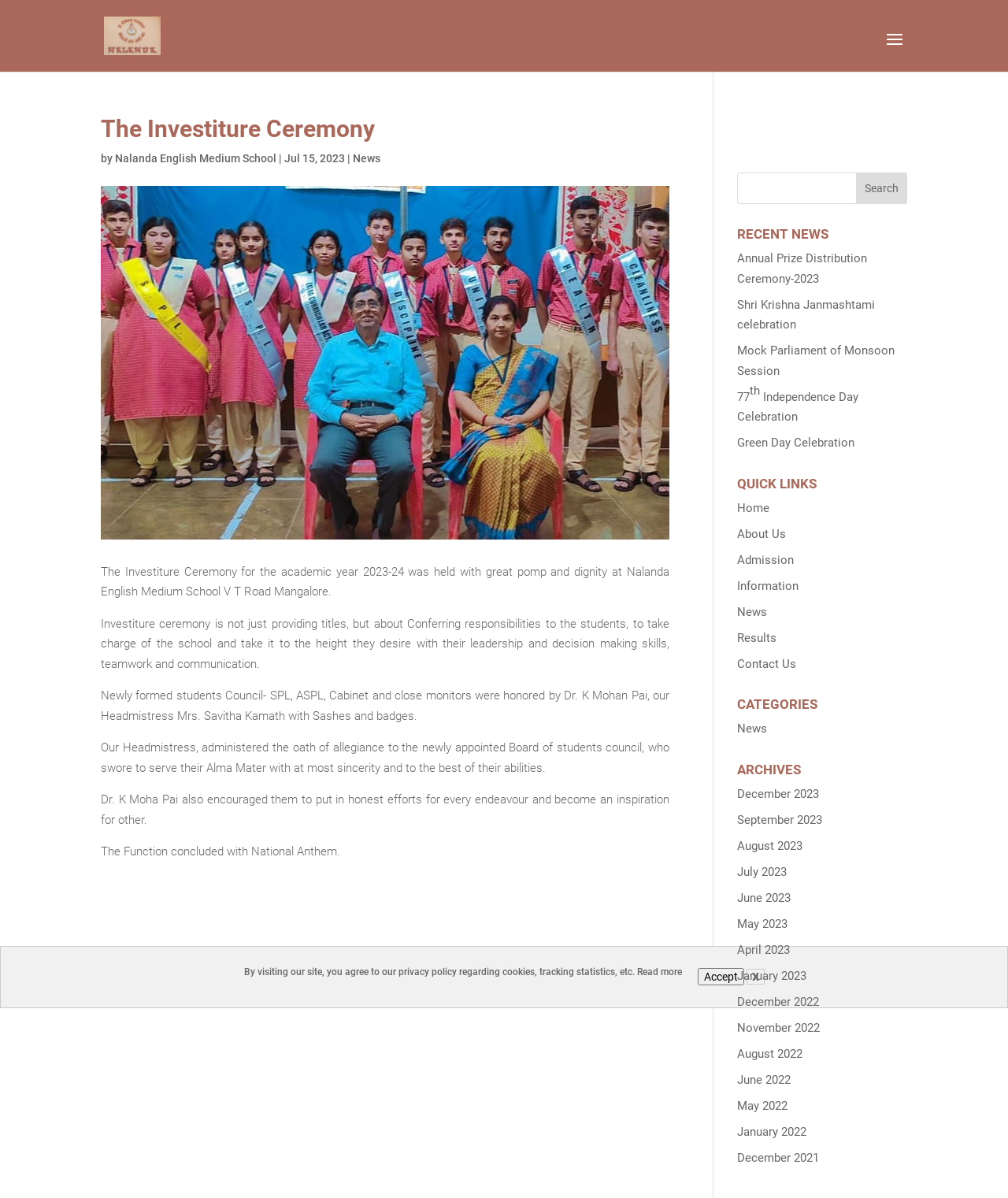Identify the bounding box coordinates of the region I need to click to complete this instruction: "View recent news".

[0.731, 0.19, 0.9, 0.208]